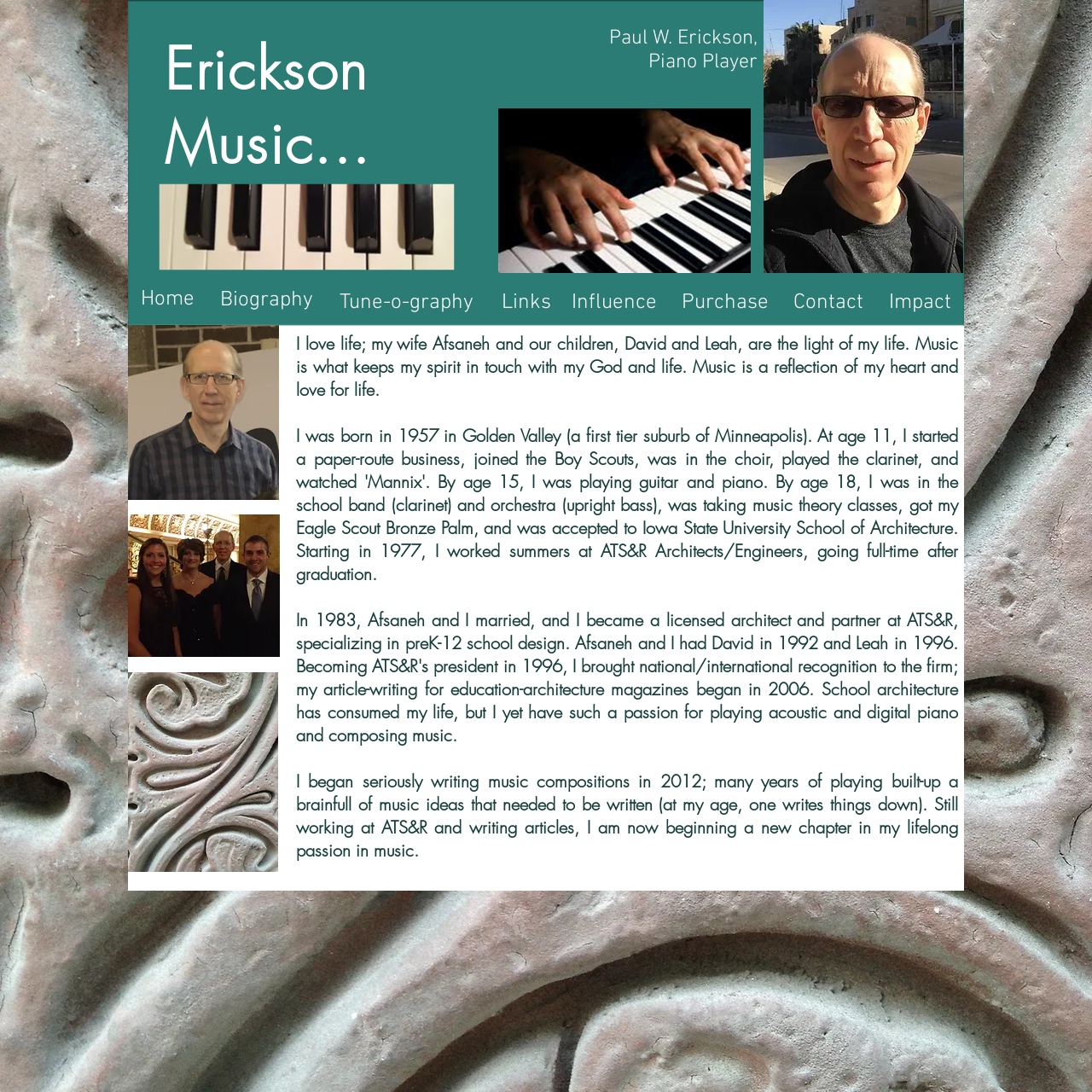Locate the bounding box of the UI element defined by this description: "Purchase". The coordinates should be given as four float numbers between 0 and 1, formatted as [left, top, right, bottom].

[0.609, 0.262, 0.72, 0.293]